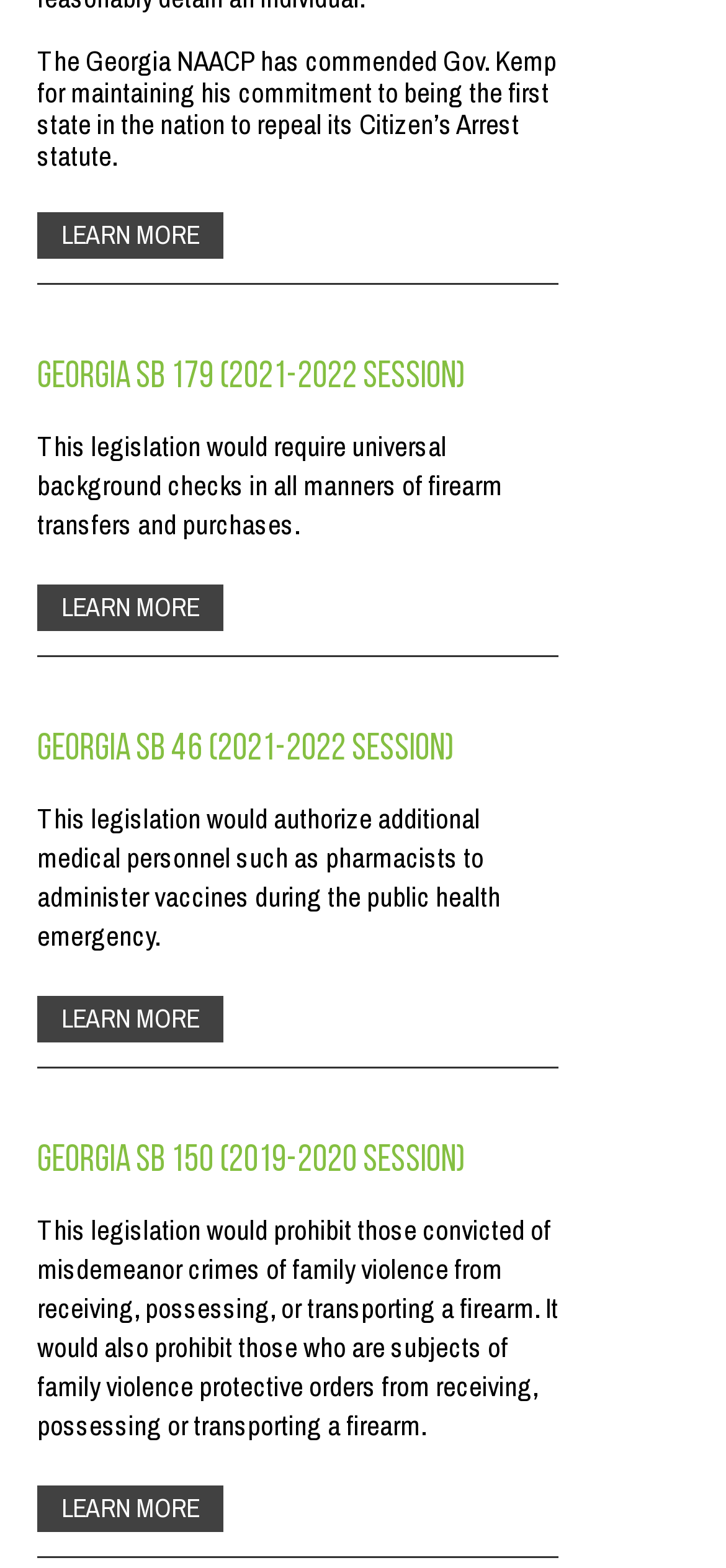Based on the image, please elaborate on the answer to the following question:
What is the purpose of Georgia SB 46?

I found the answer by looking at the text associated with the link '46 (2021' which is 'This legislation would authorize additional medical personnel such as pharmacists to administer vaccines during the public health emergency.'